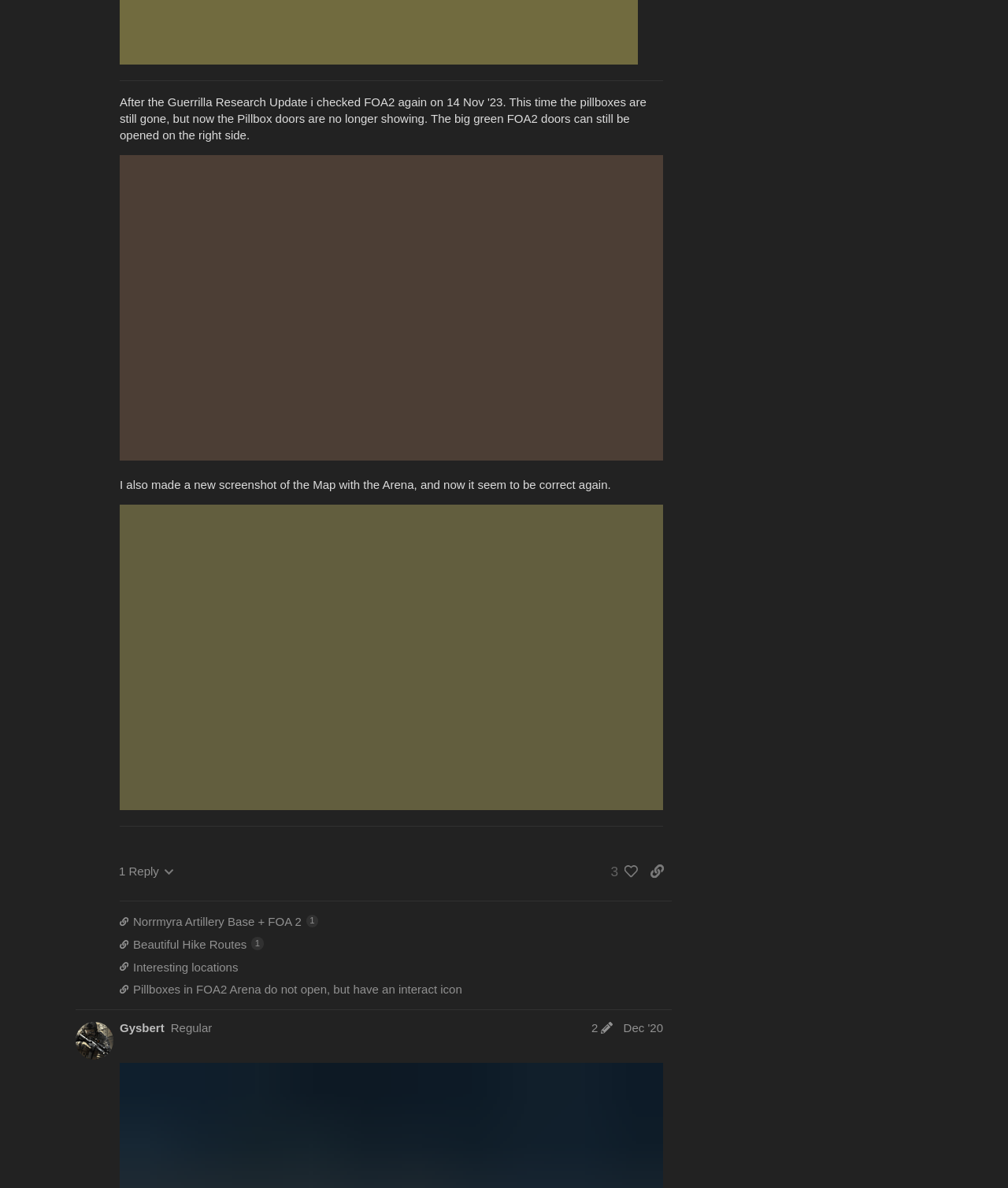Determine the bounding box coordinates for the element that should be clicked to follow this instruction: "Share a link to this post". The coordinates should be given as four float numbers between 0 and 1, in the format [left, top, right, bottom].

[0.637, 0.11, 0.666, 0.133]